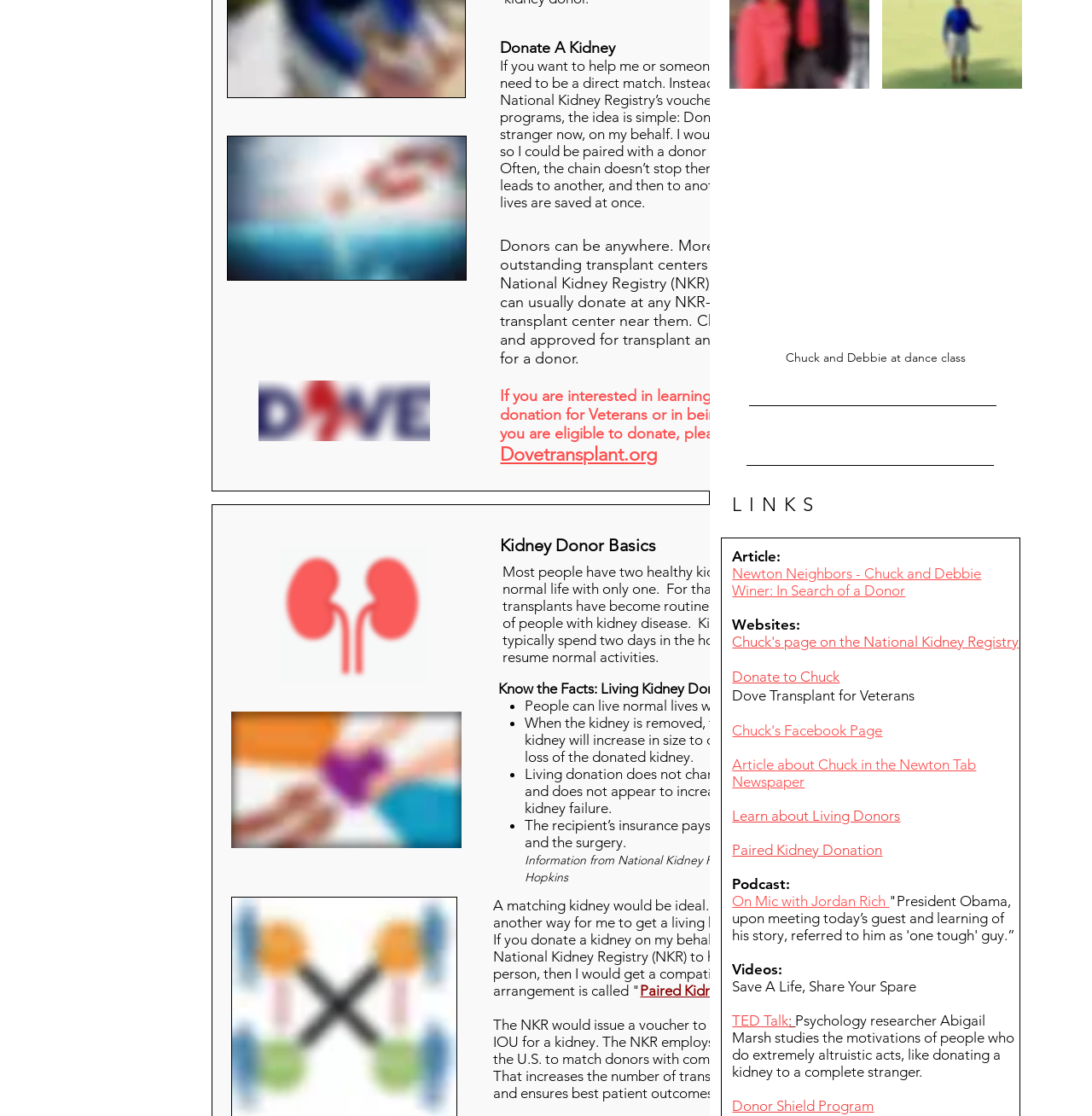Identify the bounding box coordinates for the UI element that matches this description: "Crop Management".

None